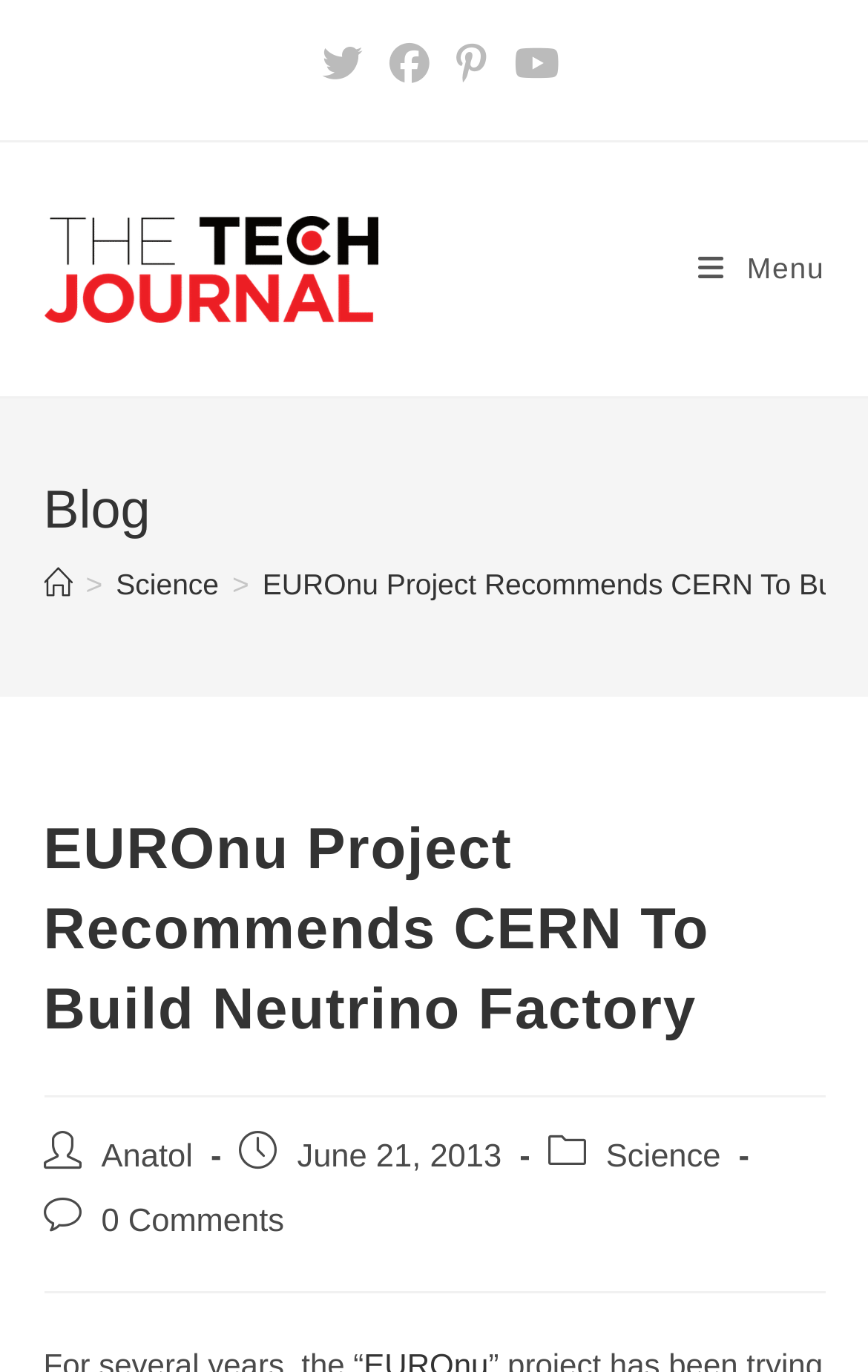Identify the bounding box coordinates for the region of the element that should be clicked to carry out the instruction: "Read Science category posts". The bounding box coordinates should be four float numbers between 0 and 1, i.e., [left, top, right, bottom].

[0.698, 0.83, 0.83, 0.856]